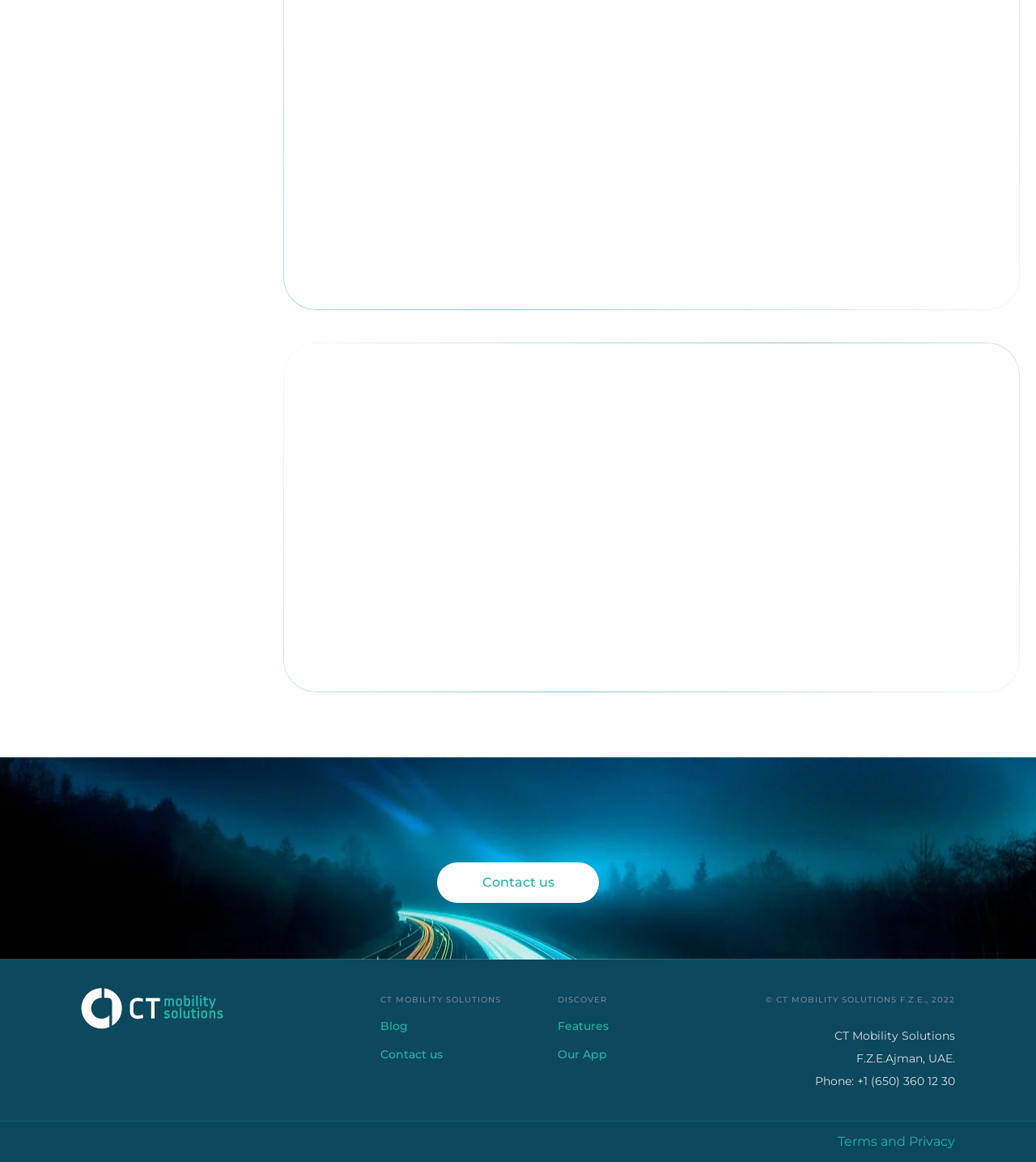Provide a one-word or one-phrase answer to the question:
What is the company name mentioned on the webpage?

CT MOBILITY SOLUTIONS